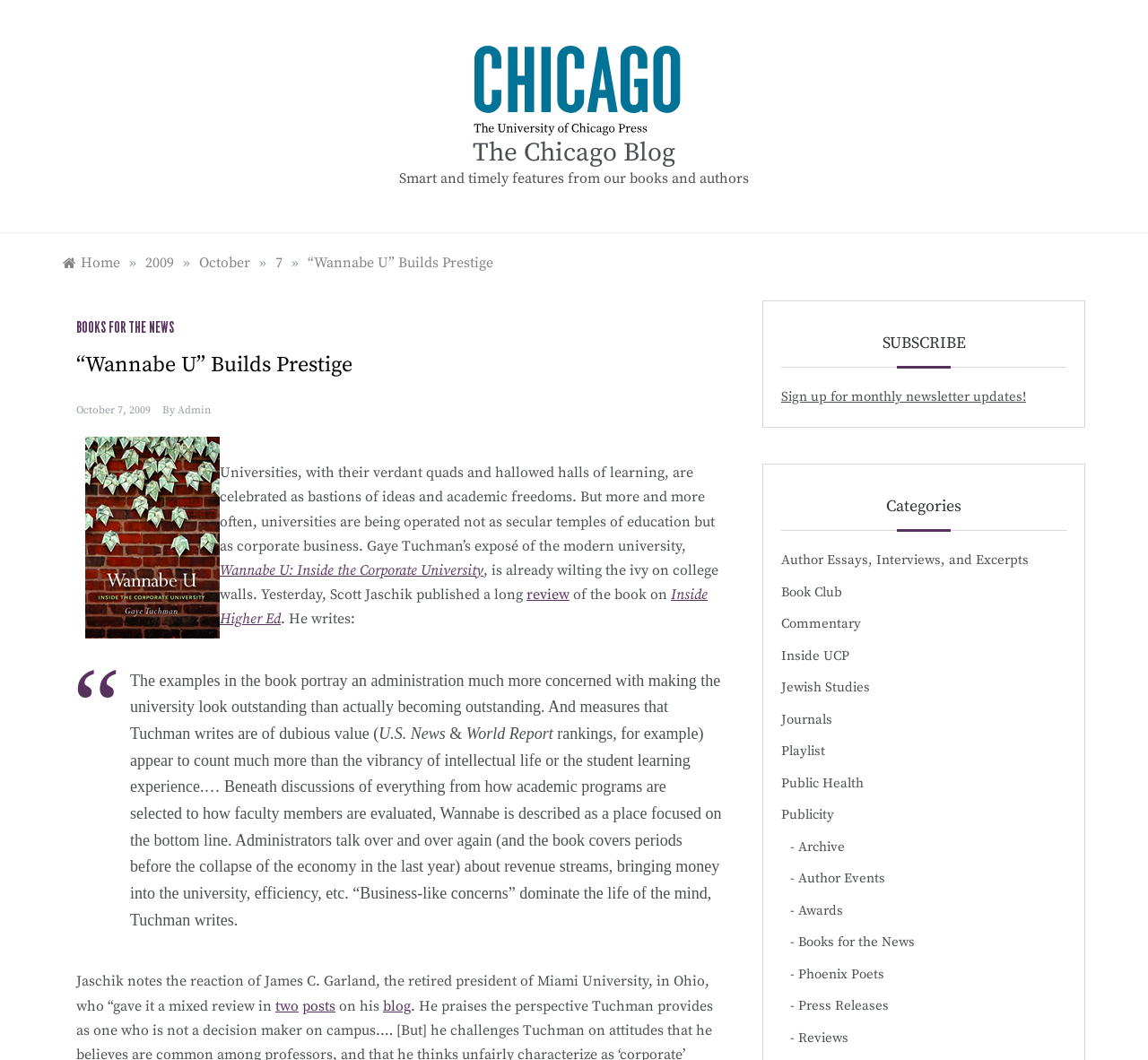Construct a comprehensive description capturing every detail on the webpage.

The webpage is a blog post titled "“Wannabe U” Builds Prestige" on The Chicago Blog. At the top, there is a navigation bar with breadcrumbs, showing the path "Home » 2009 » October » 7 » “Wannabe U” Builds Prestige". Below the navigation bar, there is a heading with the title of the blog post, accompanied by a link to the blog's homepage.

The main content of the blog post is divided into several sections. The first section is a brief introduction, followed by a blockquote with a review of the book "Wannabe U: Inside the Corporate University" by Gaye Tuchman. The review is from Inside Higher Ed and discusses the book's portrayal of universities as corporate businesses.

Below the blockquote, there is a section with a link to the book's title, accompanied by a brief summary of the book's content. There is also a link to a review of the book on Inside Higher Ed.

On the right side of the page, there are several sections with headings, including "SUBSCRIBE", "Categories", and a list of links to various categories such as "Author Essays, Interviews, and Excerpts", "Book Club", and "Public Health". There is also a link to an archive of past blog posts.

At the bottom of the page, there are several links to related topics, including "Books for the News", "Author Events", and "Reviews".